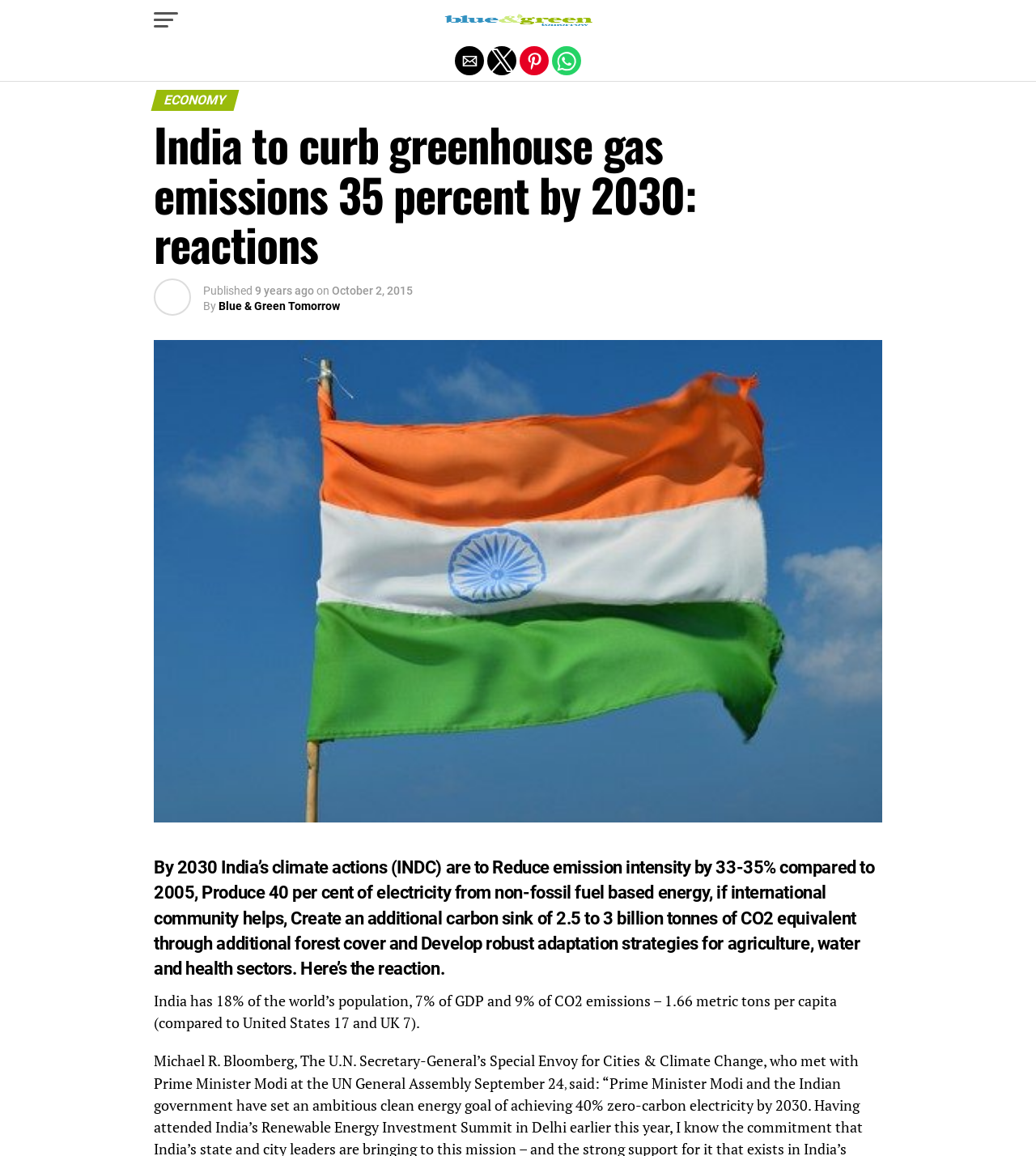Can you find the bounding box coordinates for the element that needs to be clicked to execute this instruction: "Read more about INDC"? The coordinates should be given as four float numbers between 0 and 1, i.e., [left, top, right, bottom].

[0.383, 0.741, 0.421, 0.759]